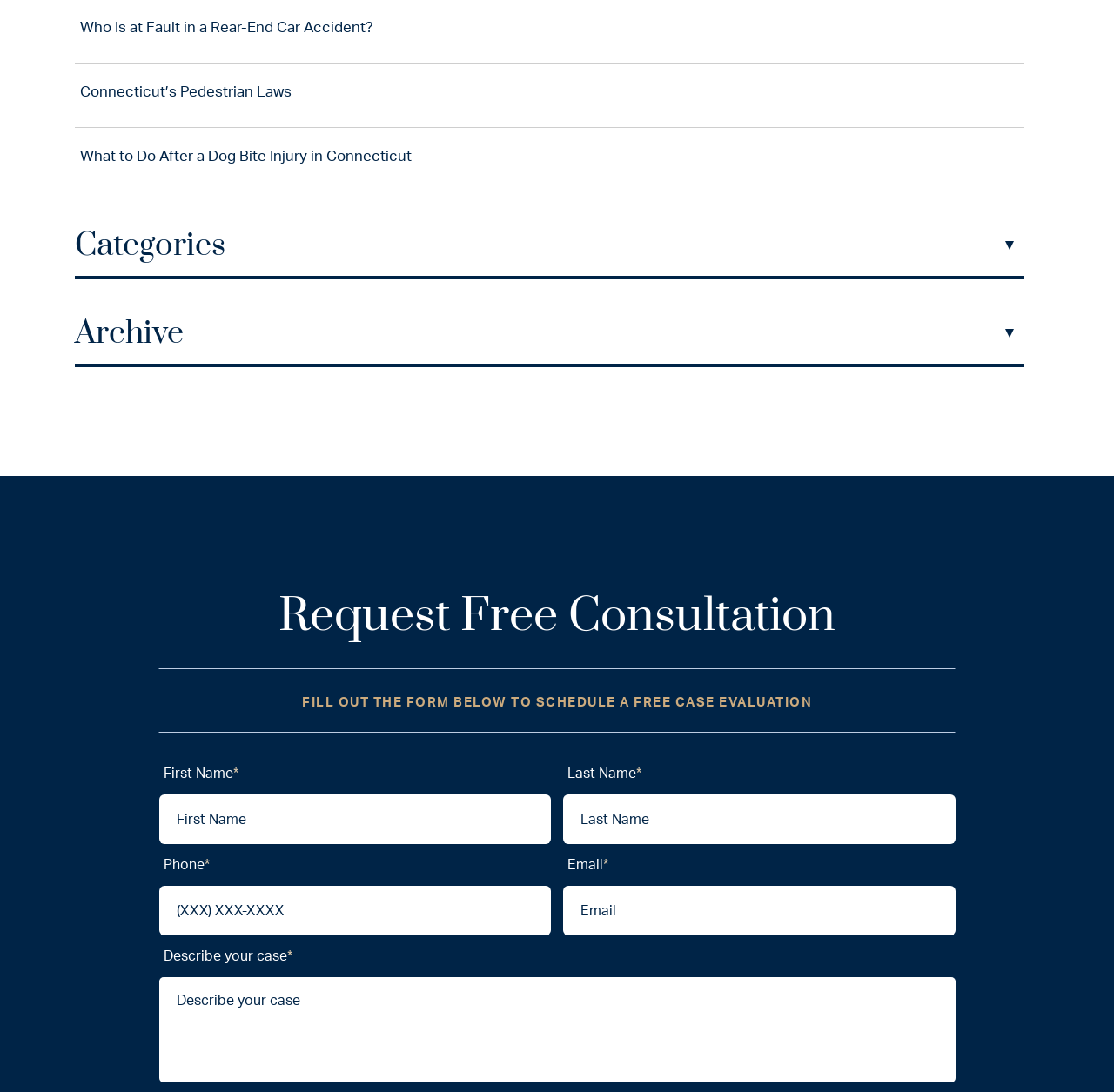What is the category of the linked articles?
Please give a detailed and elaborate explanation in response to the question.

The category of the linked articles can be inferred from the heading 'Categories' and the content of the links, which suggest that the articles are related to legal topics.